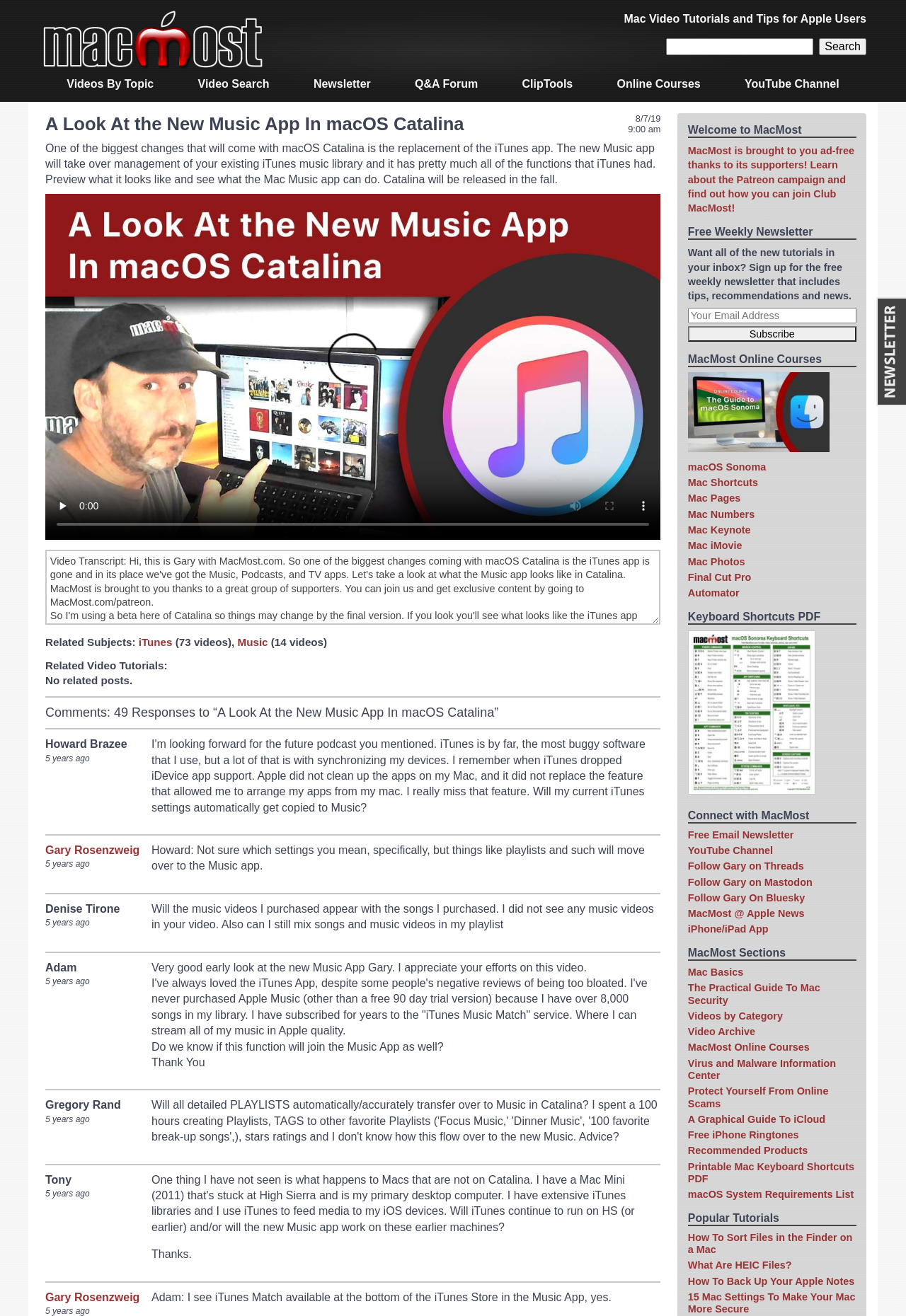What is the author of the article?
Please use the visual content to give a single word or phrase answer.

Gary Rosenzweig